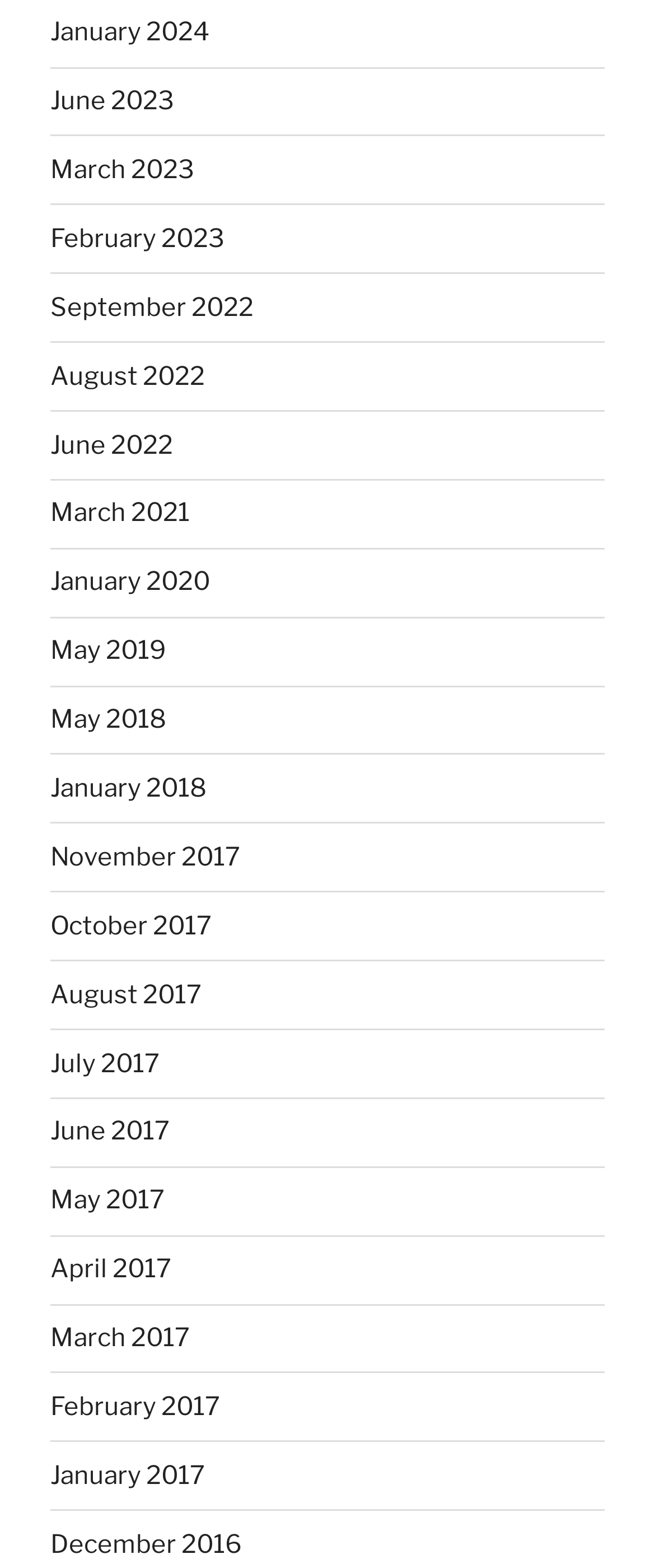What is the latest month available?
Give a detailed explanation using the information visible in the image.

By examining the list of links on the webpage, I found that the latest month available is January 2024, which is indicated by the link 'January 2024' at the top of the list.